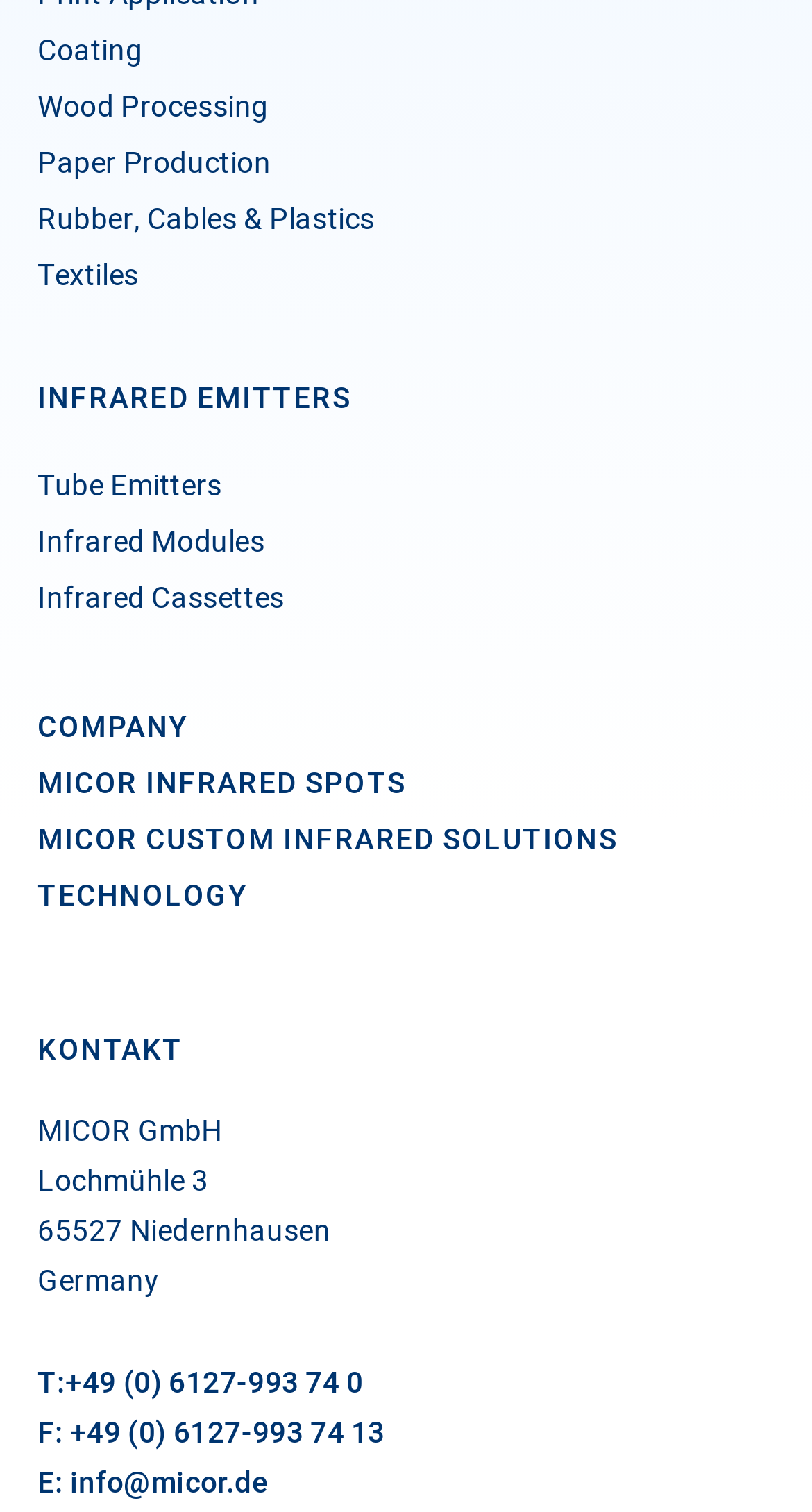Identify the bounding box coordinates of the clickable region required to complete the instruction: "Click on Coating". The coordinates should be given as four float numbers within the range of 0 and 1, i.e., [left, top, right, bottom].

[0.046, 0.019, 0.175, 0.048]